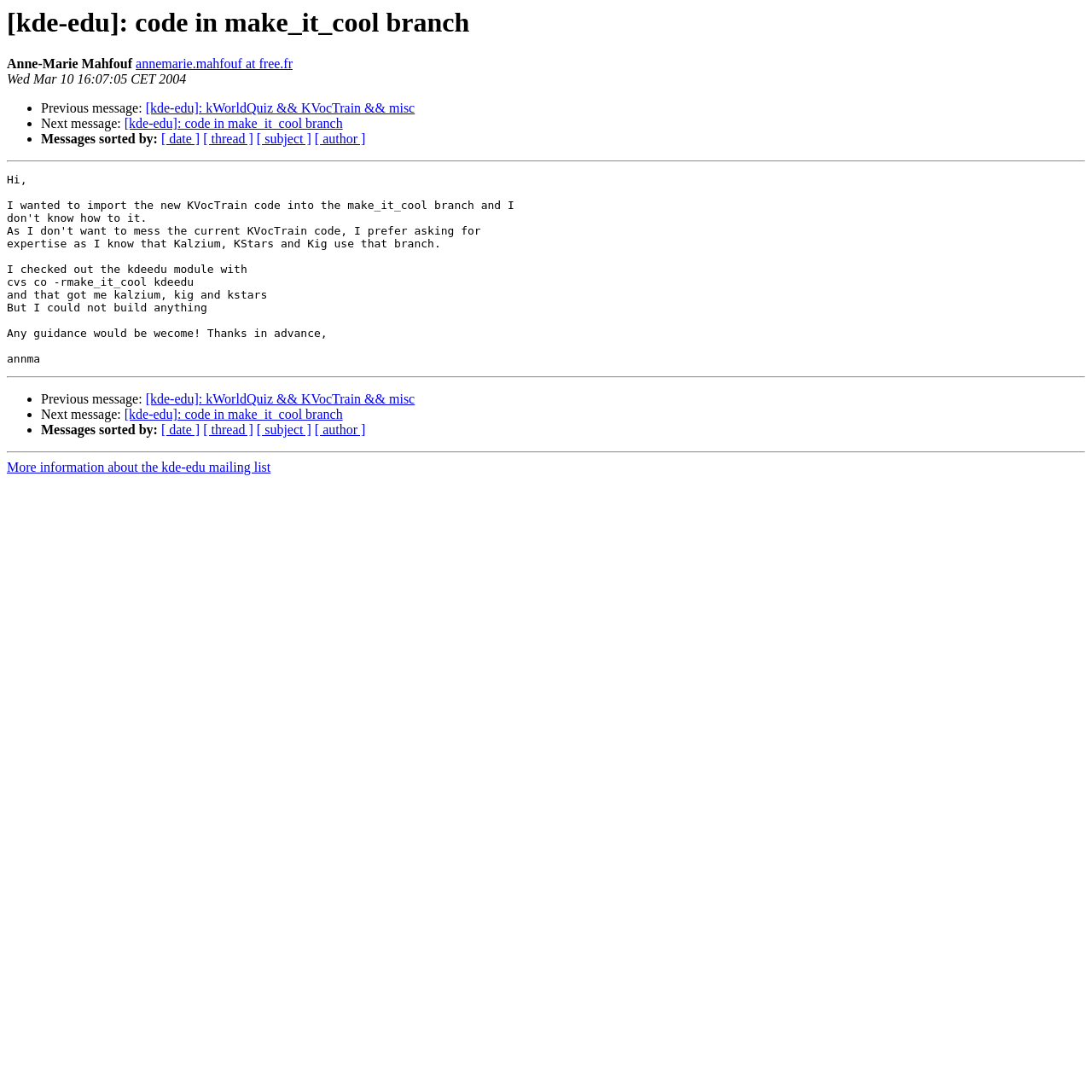Identify the bounding box coordinates for the element you need to click to achieve the following task: "Go to Anne-Marie Mahfouf's homepage". The coordinates must be four float values ranging from 0 to 1, formatted as [left, top, right, bottom].

[0.124, 0.052, 0.268, 0.065]